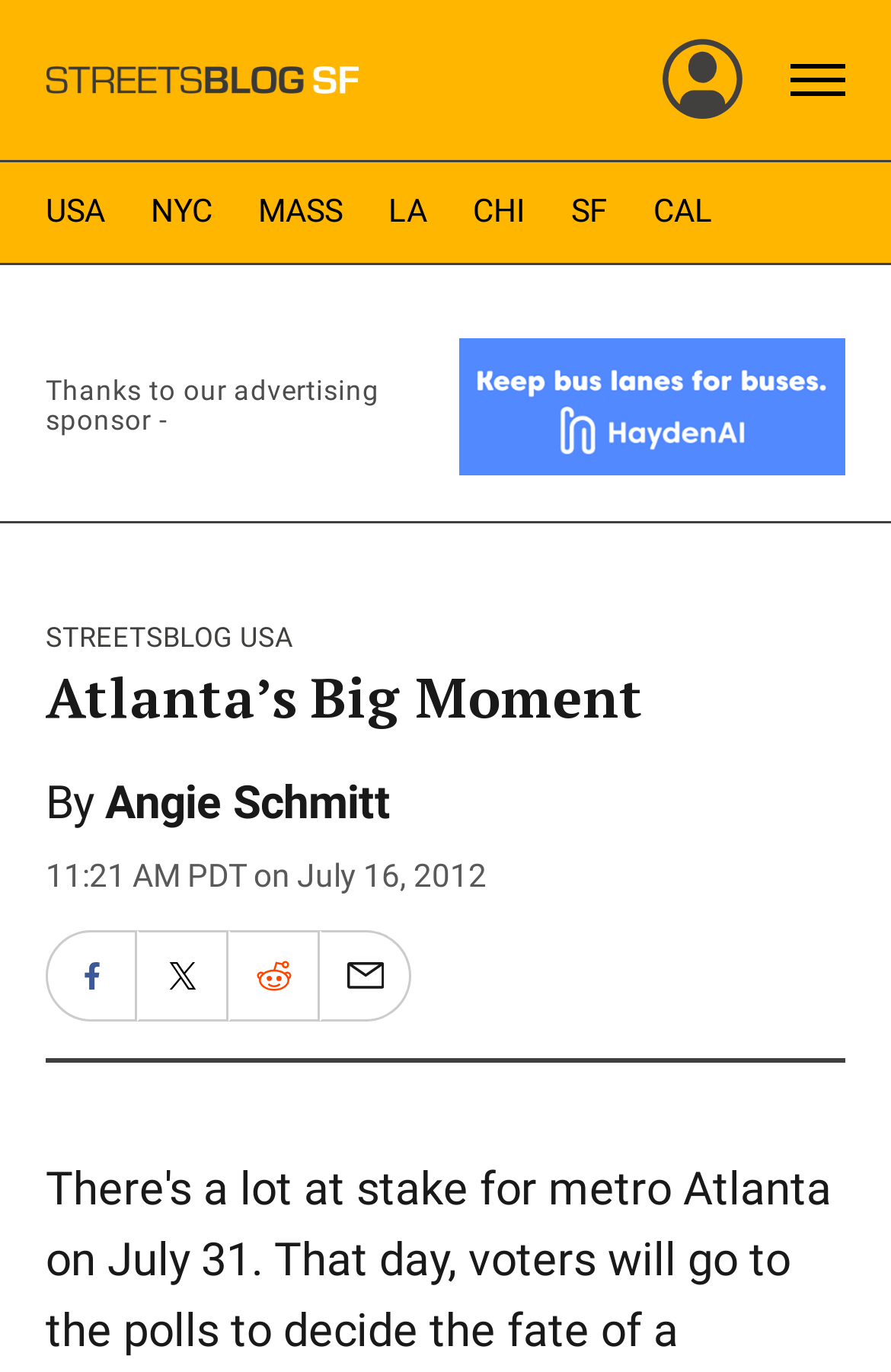Generate a comprehensive caption for the webpage you are viewing.

The webpage appears to be an article from Streetsblog San Francisco, with a focus on Atlanta's transportation issues. At the top left, there is a link to the Streetsblog San Francisco home page, accompanied by a small image. To the right of this, there is a blank link with an image. On the top right, there is a button to open a menu.

Below this, there is a navigation bar with links to different cities, including USA, NYC, MASS, LA, CHI, SF, and CAL. 

The main content of the page begins with a link thanking an advertising sponsor, HaydenAI, which is accompanied by an image. Below this, there is a link to STREETSBLOG USA, followed by a heading that reads "Atlanta's Big Moment". 

The article is written by Angie Schmitt, and the publication date and time are listed as 11:21 AM PDT on July 16, 2012. There are also links to share the article on Facebook, X (formerly Twitter), Reddit, and Email, each accompanied by a small image.